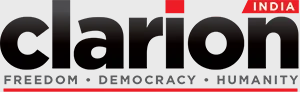What values are emphasized in the logo's design?
Answer with a single word or phrase by referring to the visual content.

Freedom, democracy, and humanity